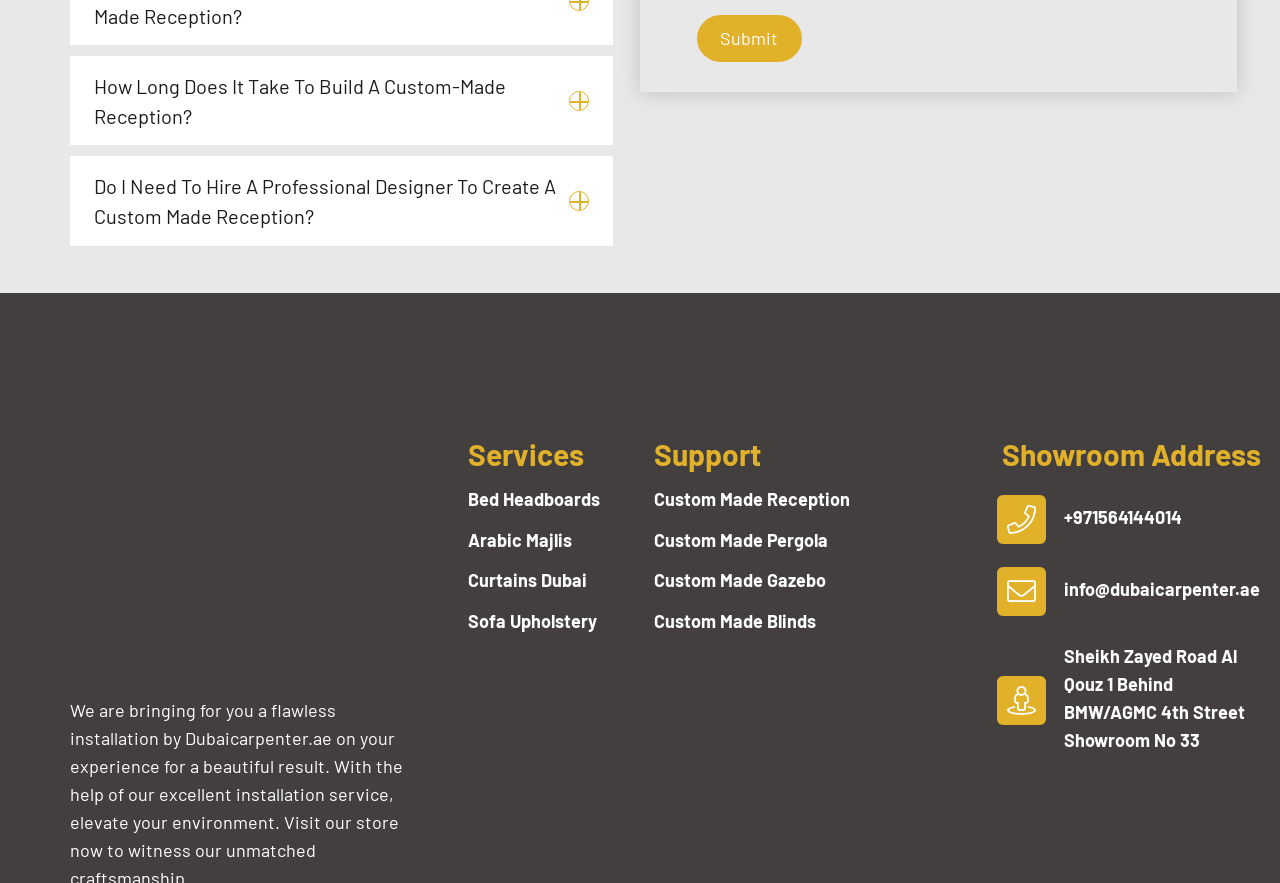What is the address of the showroom?
Using the image as a reference, deliver a detailed and thorough answer to the question.

The showroom address is located at the bottom of the page with a bounding box coordinate of [0.831, 0.73, 0.972, 0.85], and it is Sheikh Zayed Road Al Qouz 1 Behind BMW/AGMC 4th Street Showroom No 33.